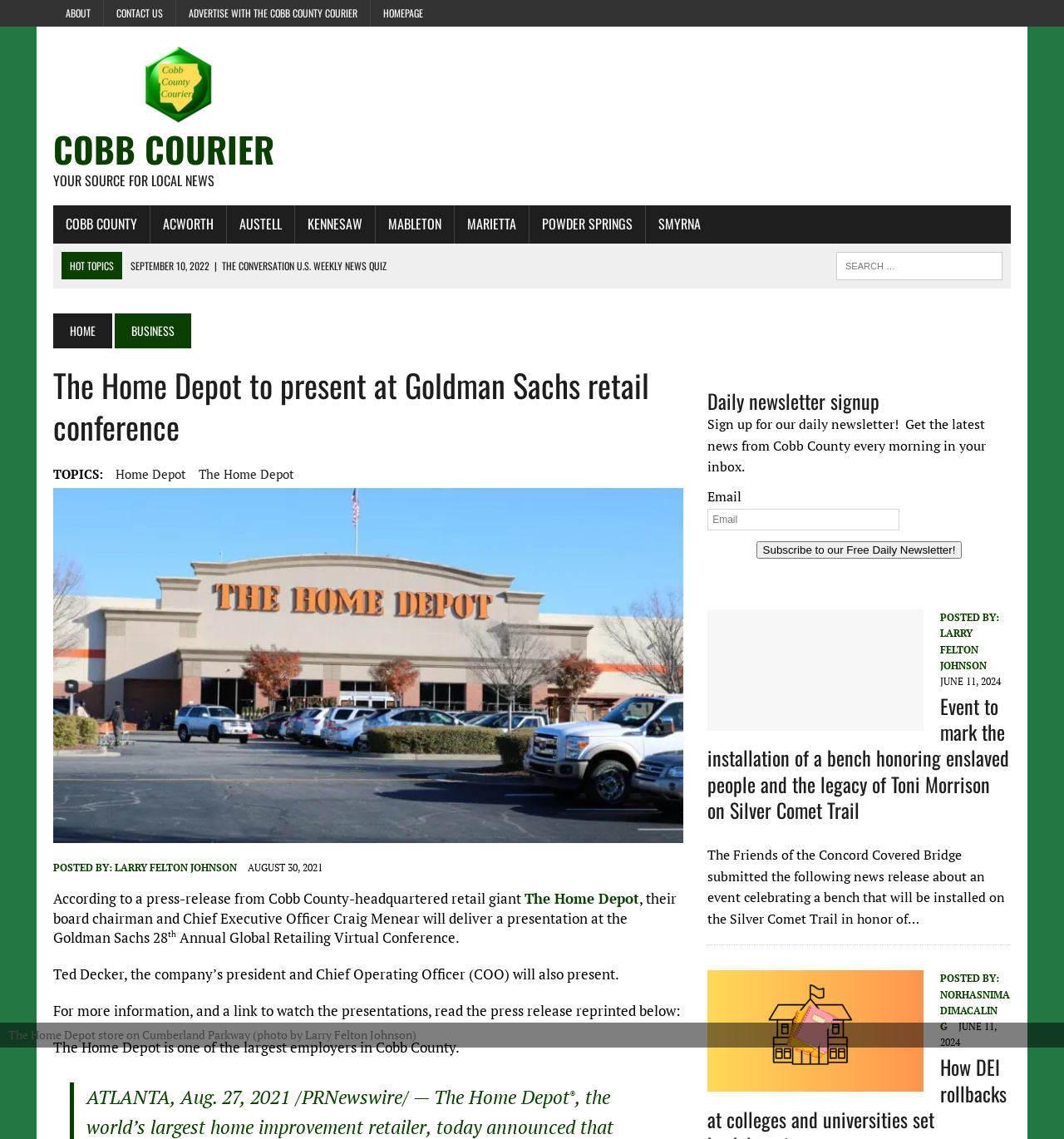Determine the bounding box coordinates of the section I need to click to execute the following instruction: "Search for something". Provide the coordinates as four float numbers between 0 and 1, i.e., [left, top, right, bottom].

[0.786, 0.221, 0.942, 0.246]